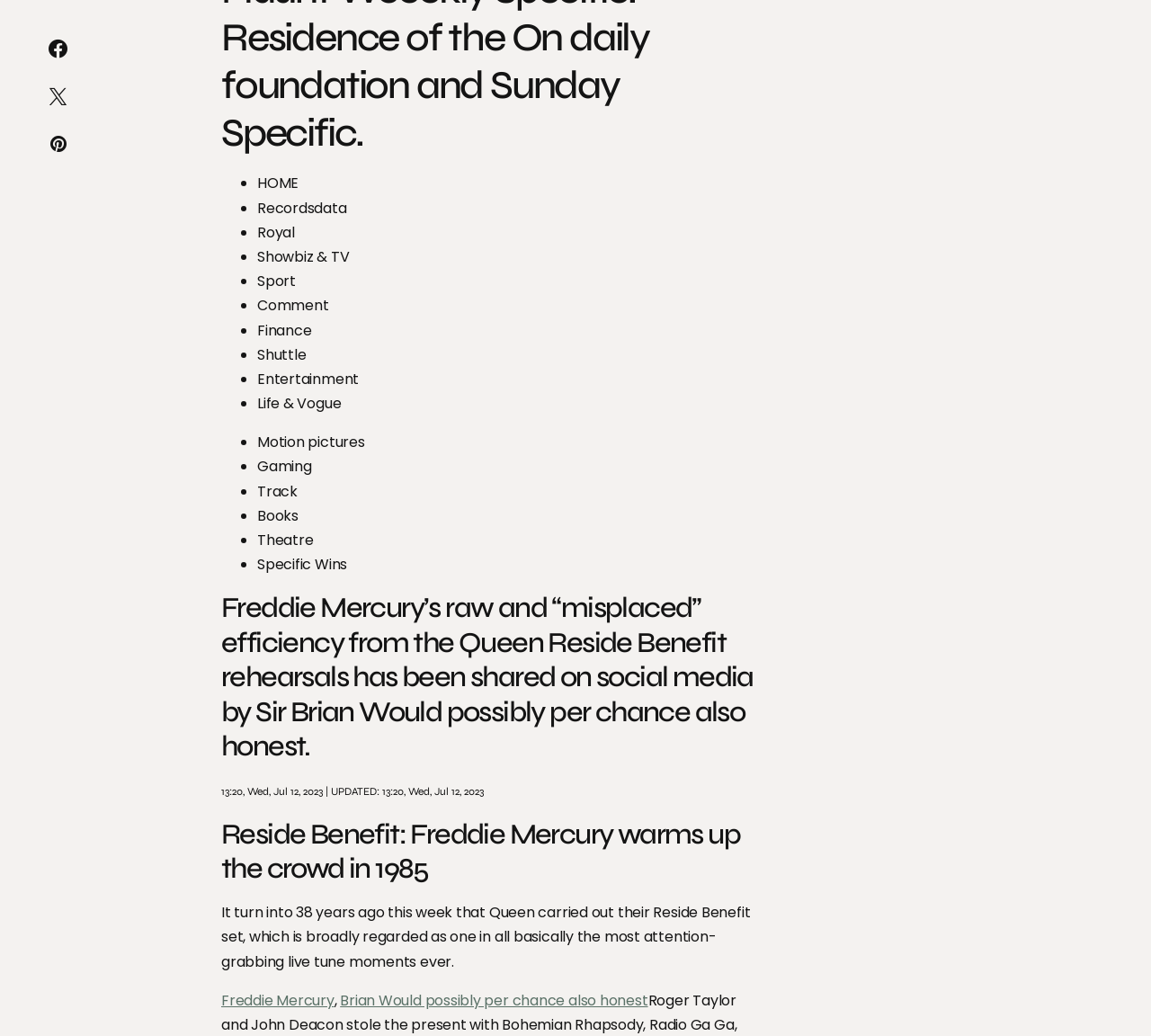Reply to the question with a brief word or phrase: What is the topic of the article?

Music